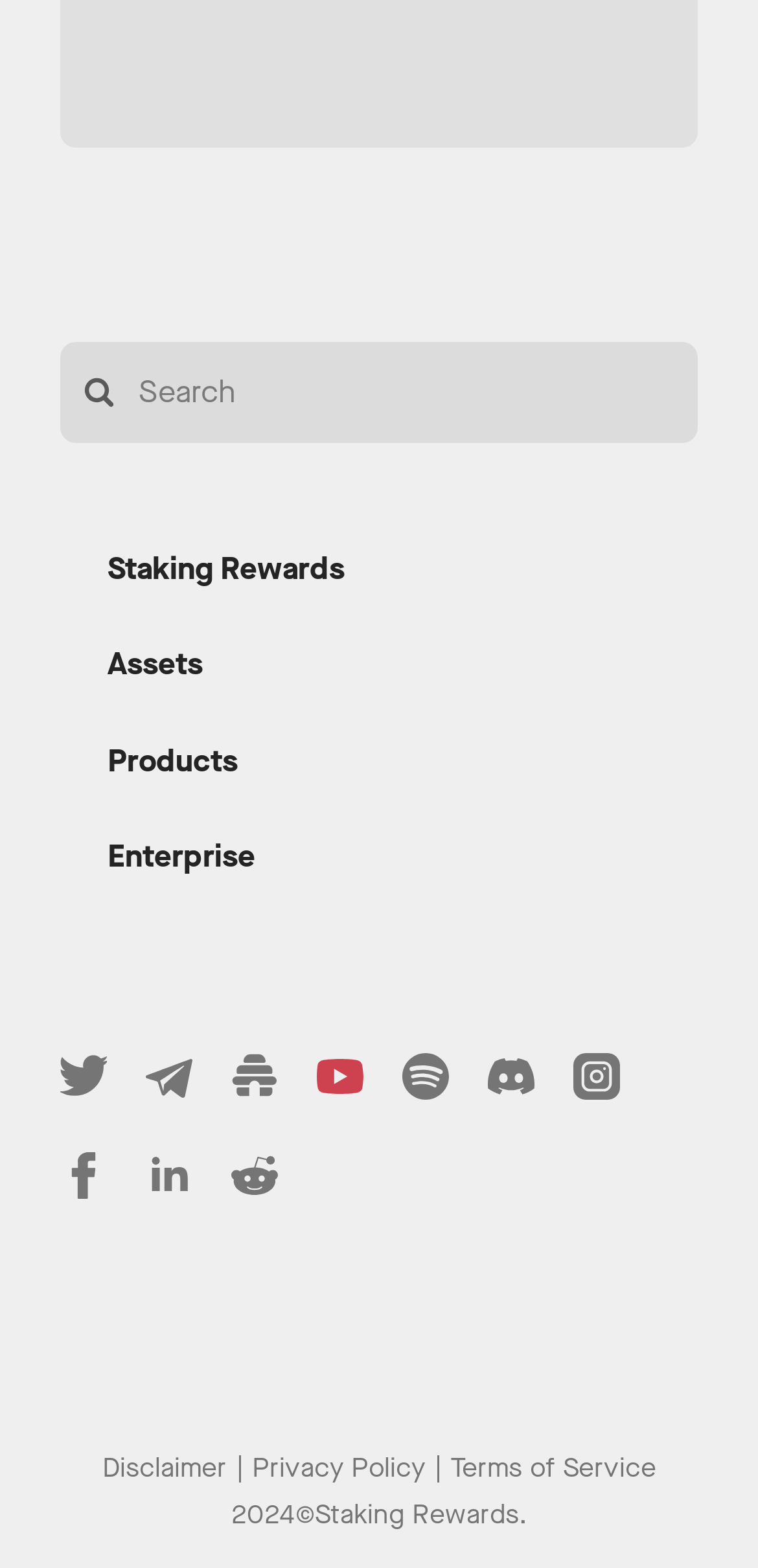Please identify the bounding box coordinates of the element that needs to be clicked to perform the following instruction: "Learn about tub grinding and land clearing".

None